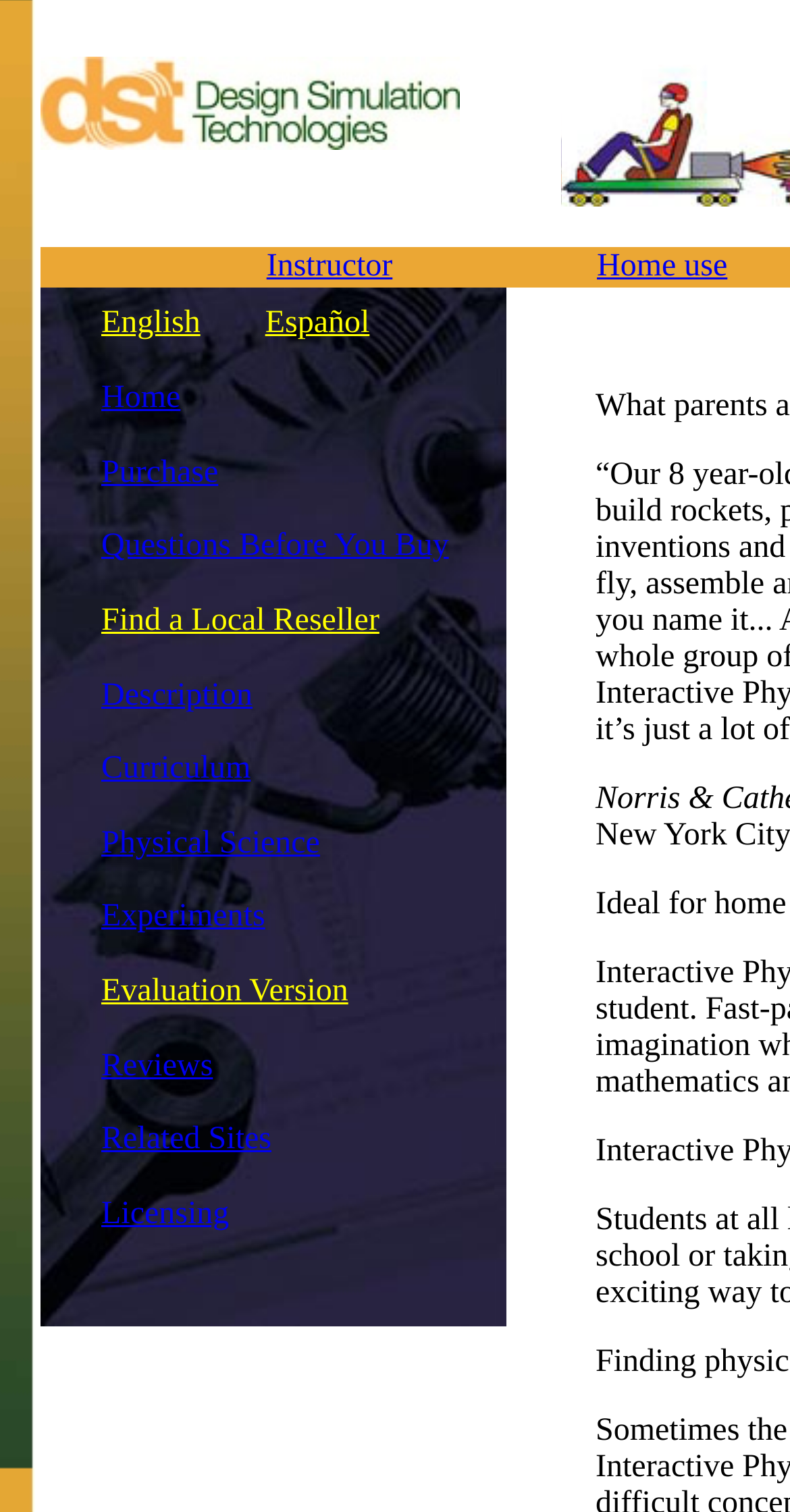What is the topic of the 'Physical Science' link?
From the image, respond using a single word or phrase.

Physical Science